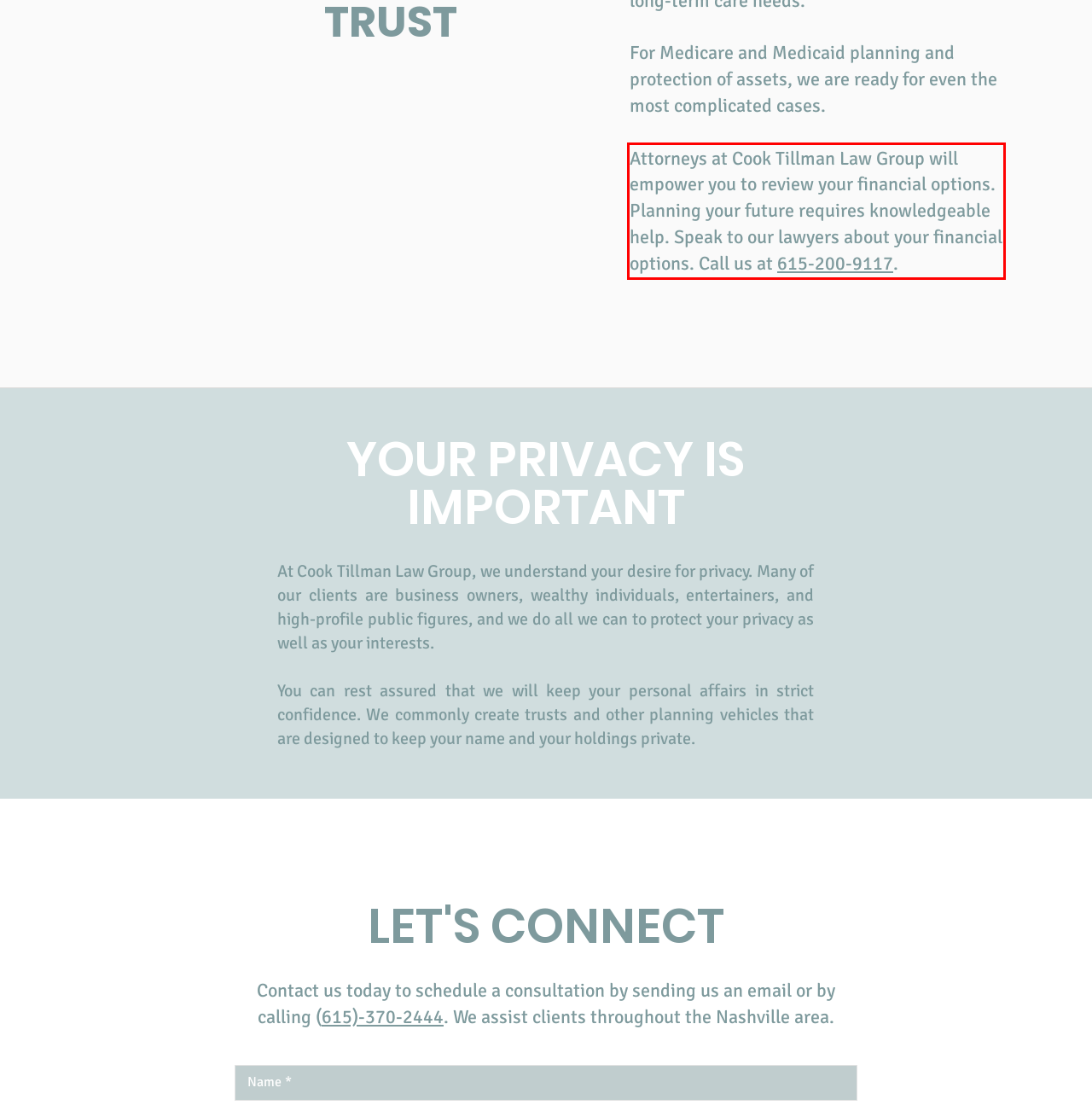Examine the webpage screenshot and use OCR to recognize and output the text within the red bounding box.

Attorneys at Cook Tillman Law Group will empower you to review your financial options. Planning your future requires knowledgeable help. Speak to our lawyers about your financial options. Call us at 615-200-9117.